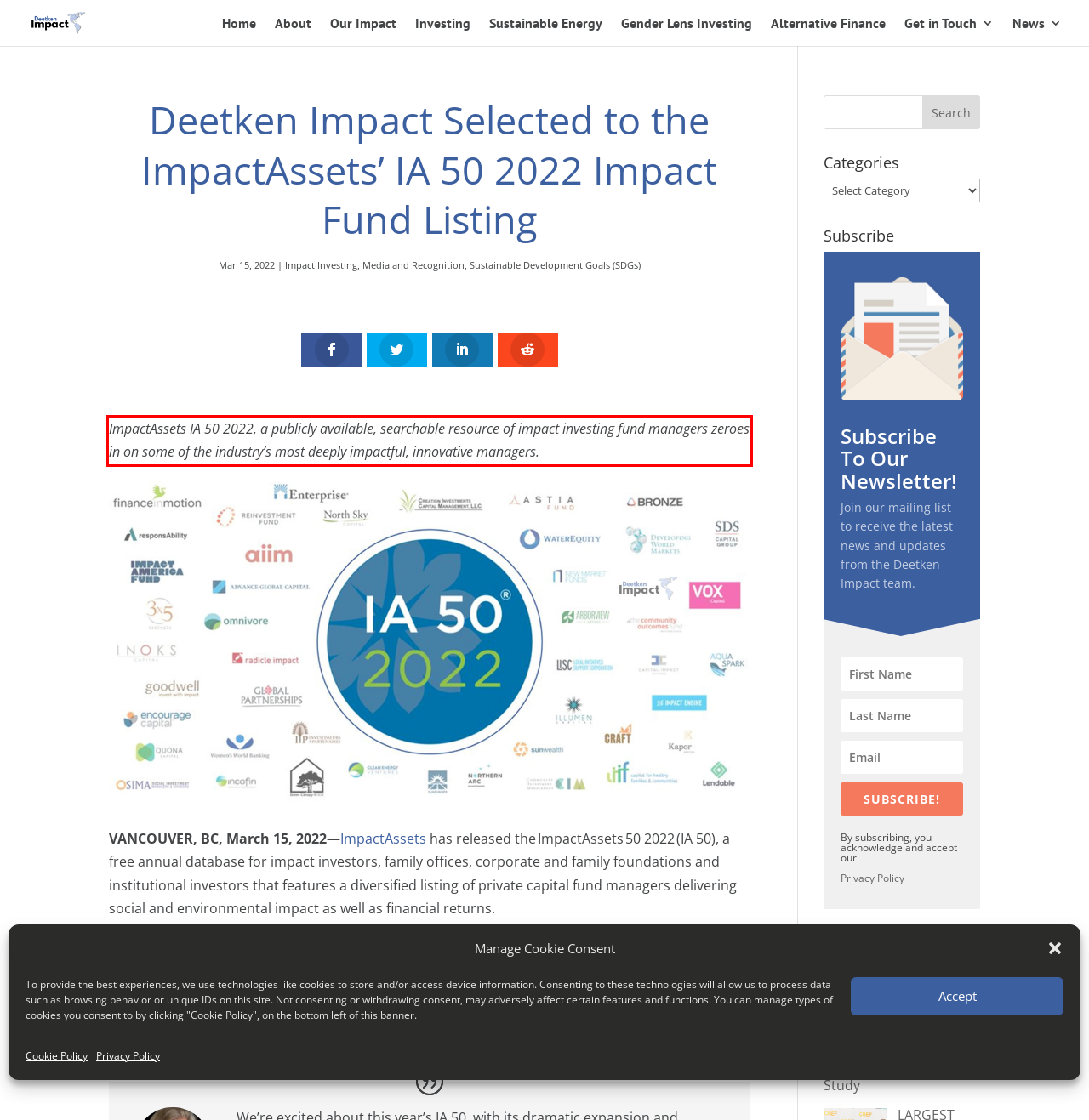Please use OCR to extract the text content from the red bounding box in the provided webpage screenshot.

ImpactAssets IA 50 2022, a publicly available, searchable resource of impact investing fund managers zeroes in on some of the industry’s most deeply impactful, innovative managers.